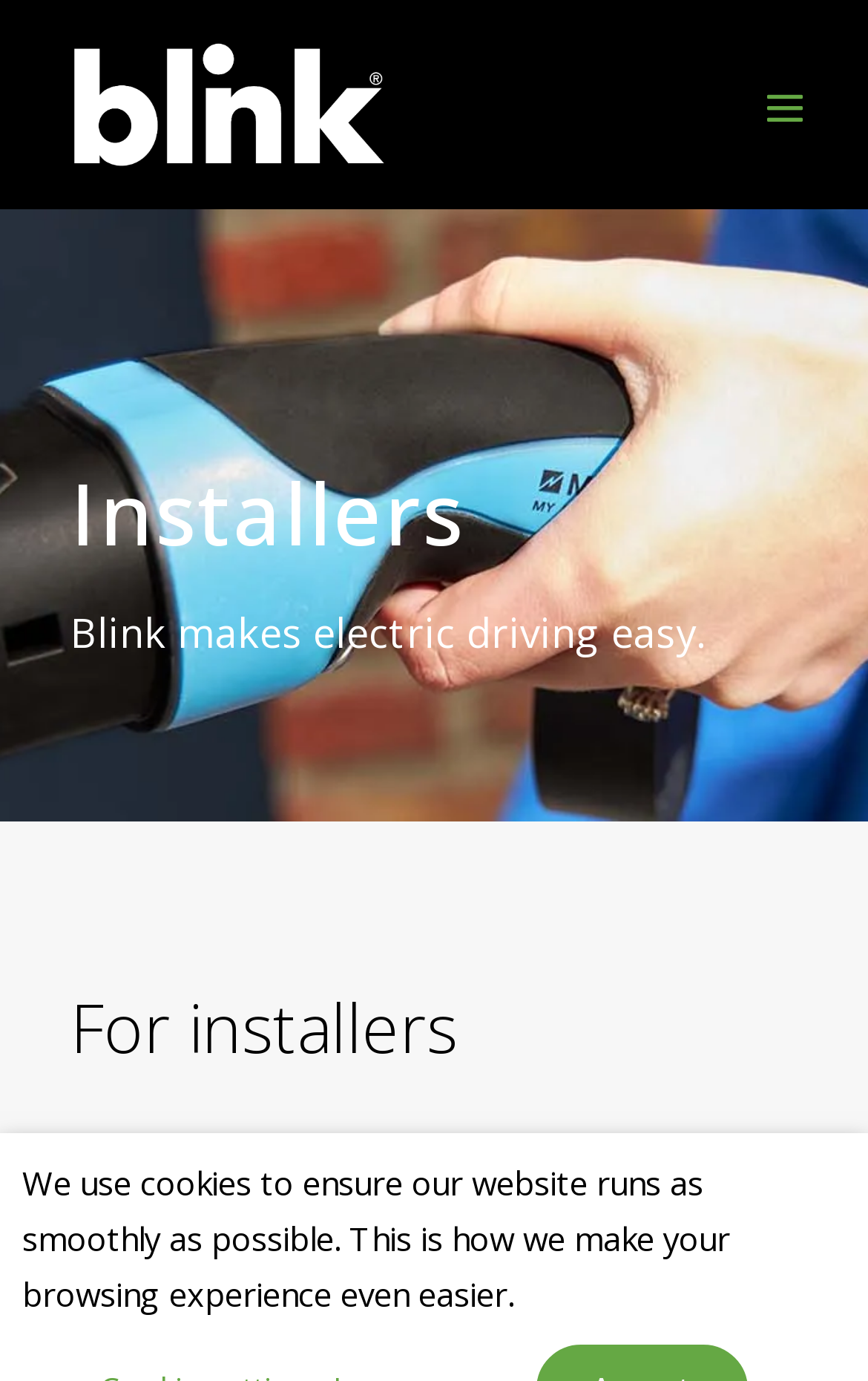Give a one-word or one-phrase response to the question:
How many headings are on the webpage?

3